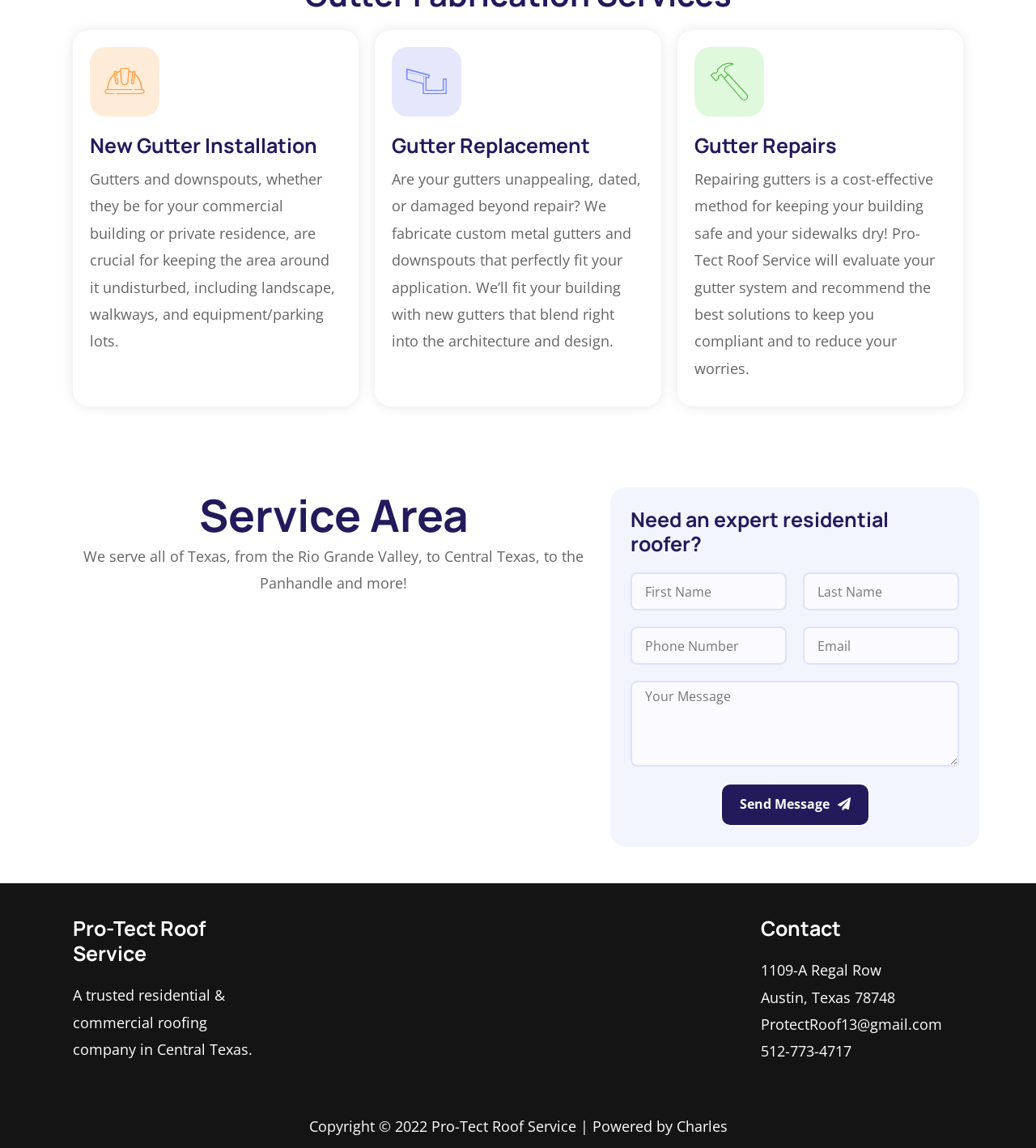Where is Pro-Tect Roof Service located?
Carefully analyze the image and provide a thorough answer to the question.

The static text 'Austin, Texas 78748' is present on the webpage, which indicates the location of Pro-Tect Roof Service.